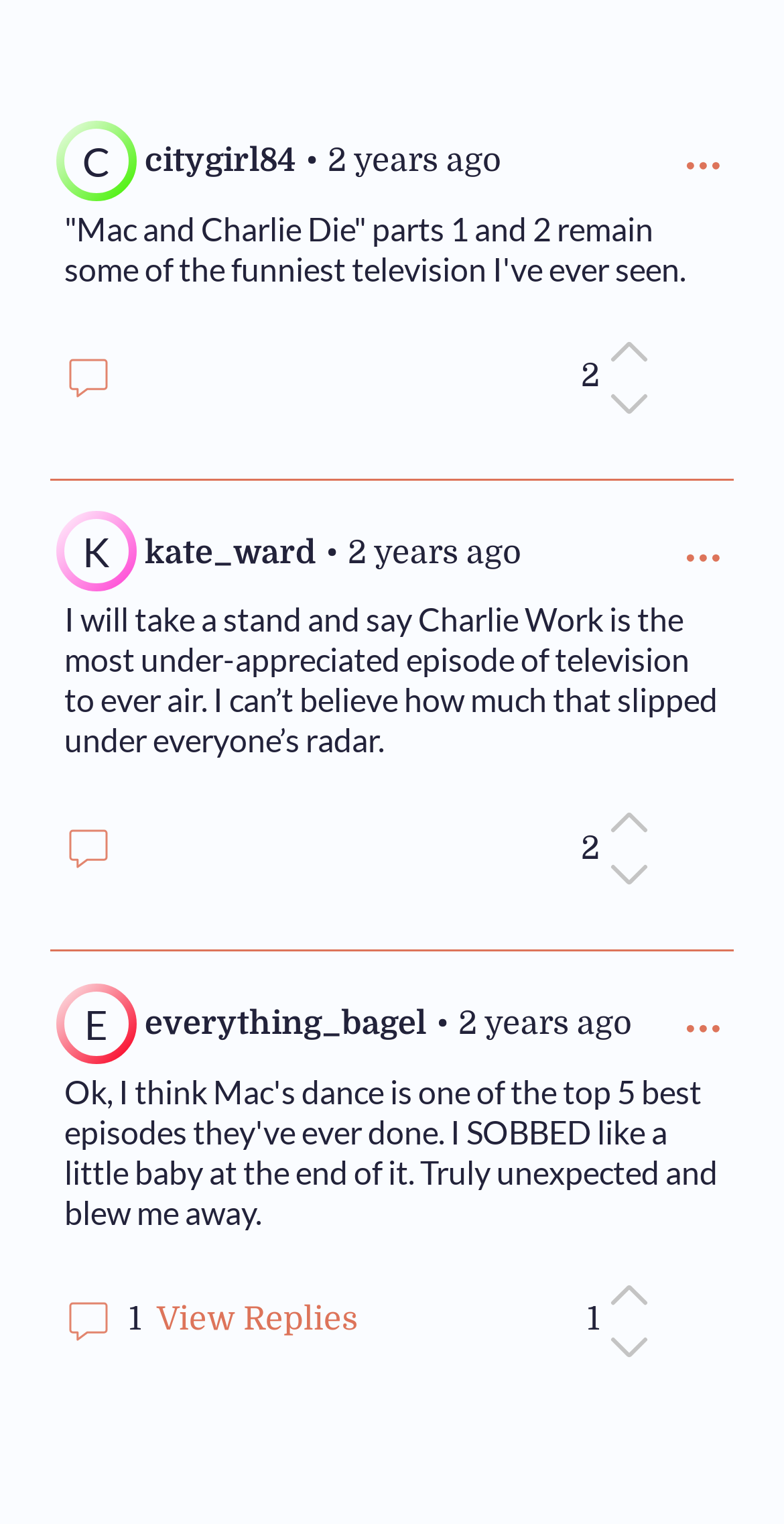Please indicate the bounding box coordinates of the element's region to be clicked to achieve the instruction: "View replies to a comment". Provide the coordinates as four float numbers between 0 and 1, i.e., [left, top, right, bottom].

[0.195, 0.851, 0.462, 0.88]